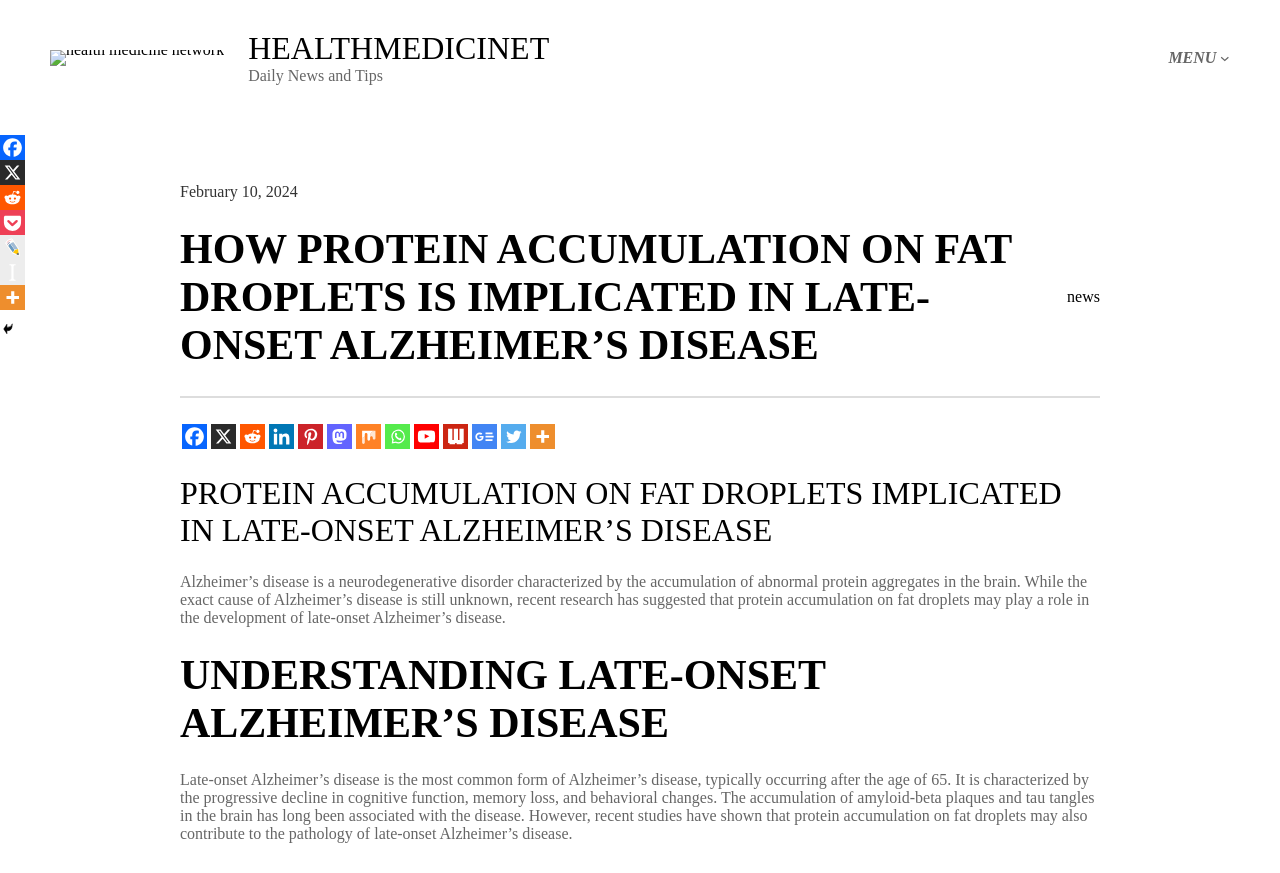Use a single word or phrase to answer the question: 
What is the date of the article?

February 10, 2024